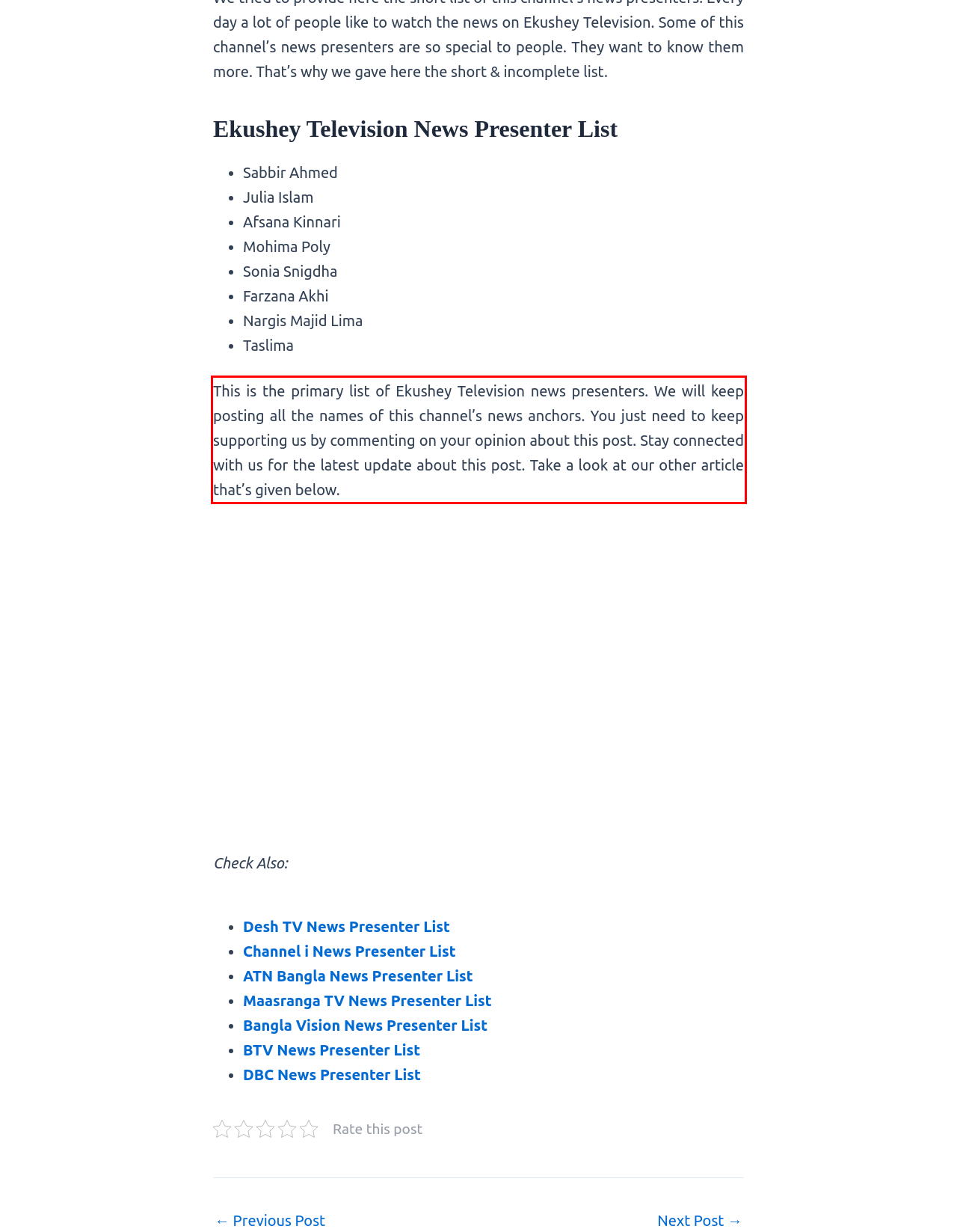Analyze the screenshot of the webpage that features a red bounding box and recognize the text content enclosed within this red bounding box.

This is the primary list of Ekushey Television news presenters. We will keep posting all the names of this channel’s news anchors. You just need to keep supporting us by commenting on your opinion about this post. Stay connected with us for the latest update about this post. Take a look at our other article that’s given below.